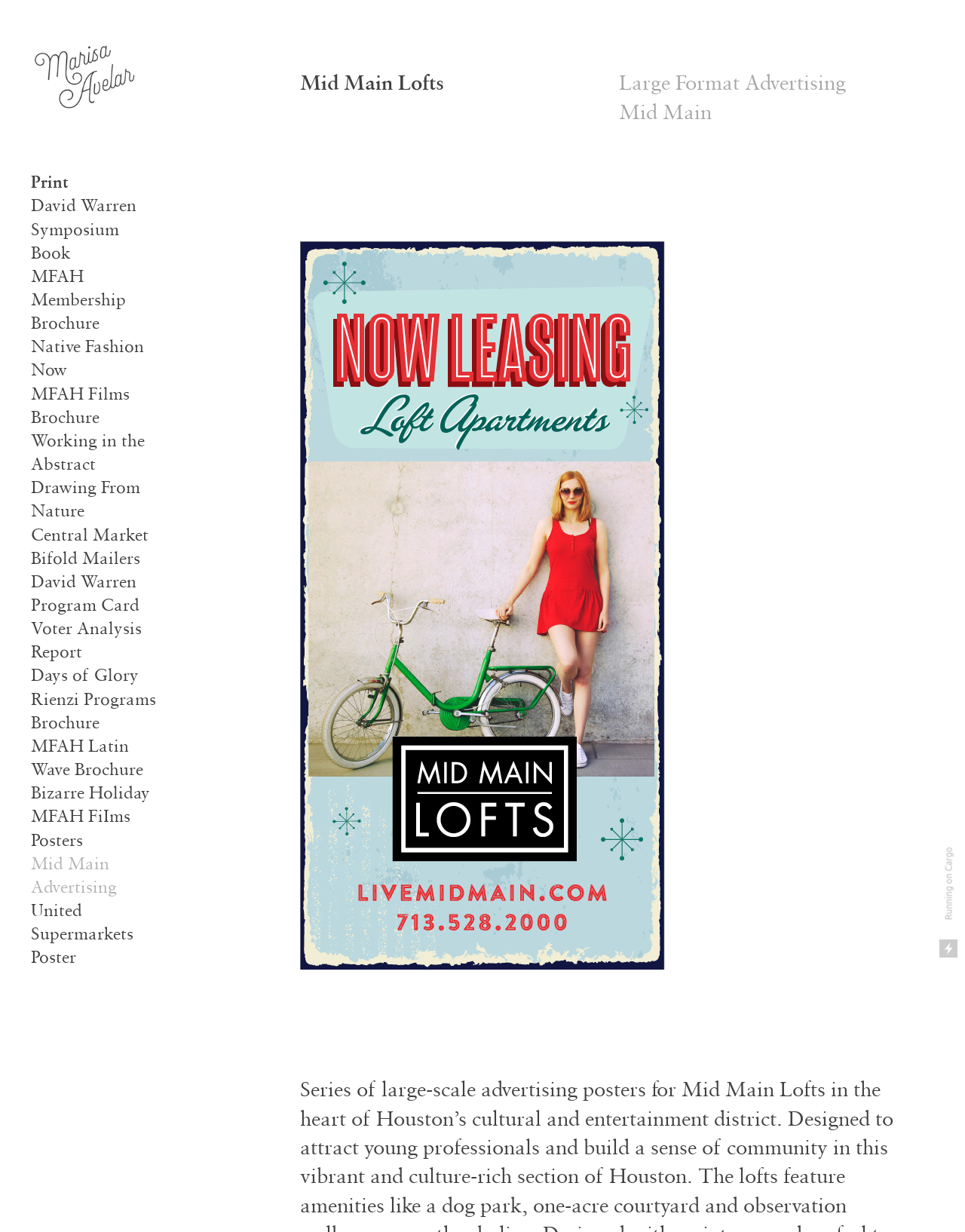Use a single word or phrase to answer this question: 
What type of advertising is featured?

Large Format Advertising